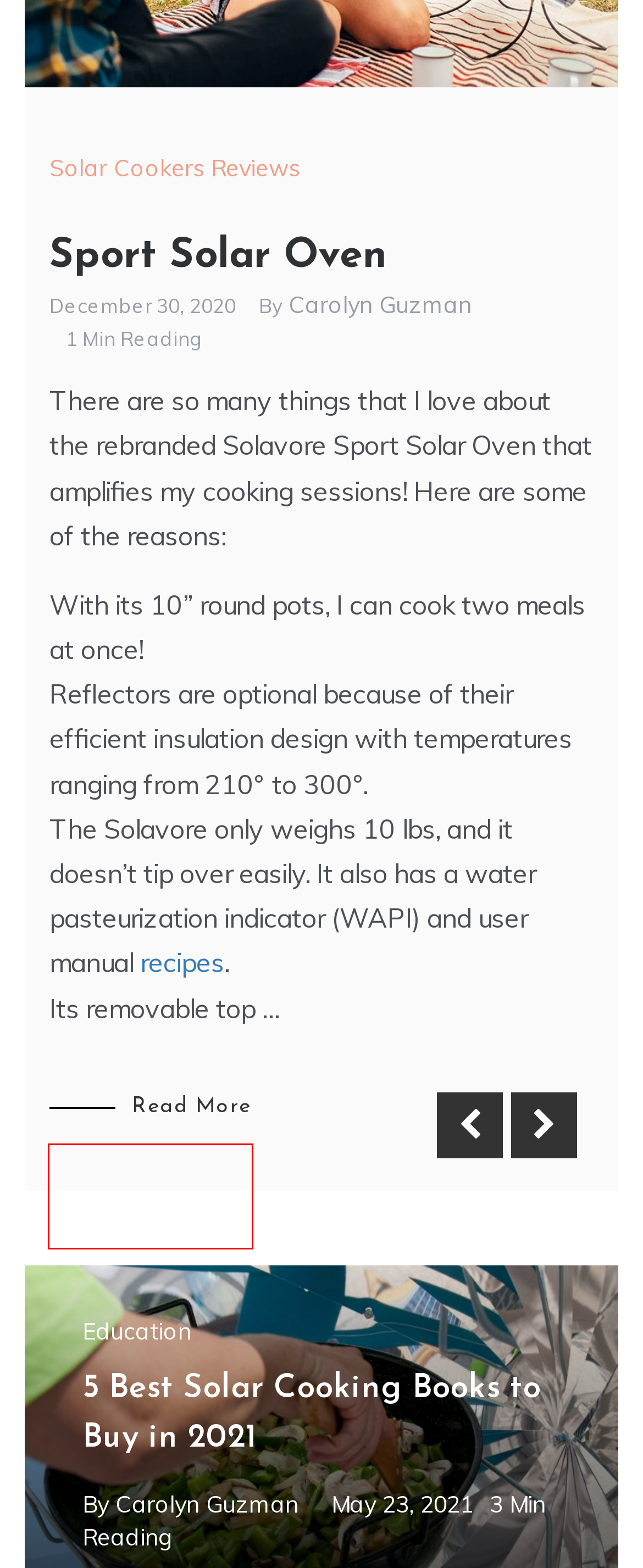You have a screenshot of a webpage with a red bounding box around an element. Choose the best matching webpage description that would appear after clicking the highlighted element. Here are the candidates:
A. Education – Cooking with Solar
B. 5 Best Solar Cooking Books to Buy in 2021 – Cooking with Solar
C. Carolyn Guzman – Cooking with Solar
D. Solar Cookers Reviews – Cooking with Solar
E. Sport Solar Oven – Cooking with Solar
F. All American Sun Oven – Cooking with Solar
G. When Is The Best Time to Cook Using Solar Energy? – Cooking with Solar
H. All Season Solar Cooker – Cooking with Solar

F